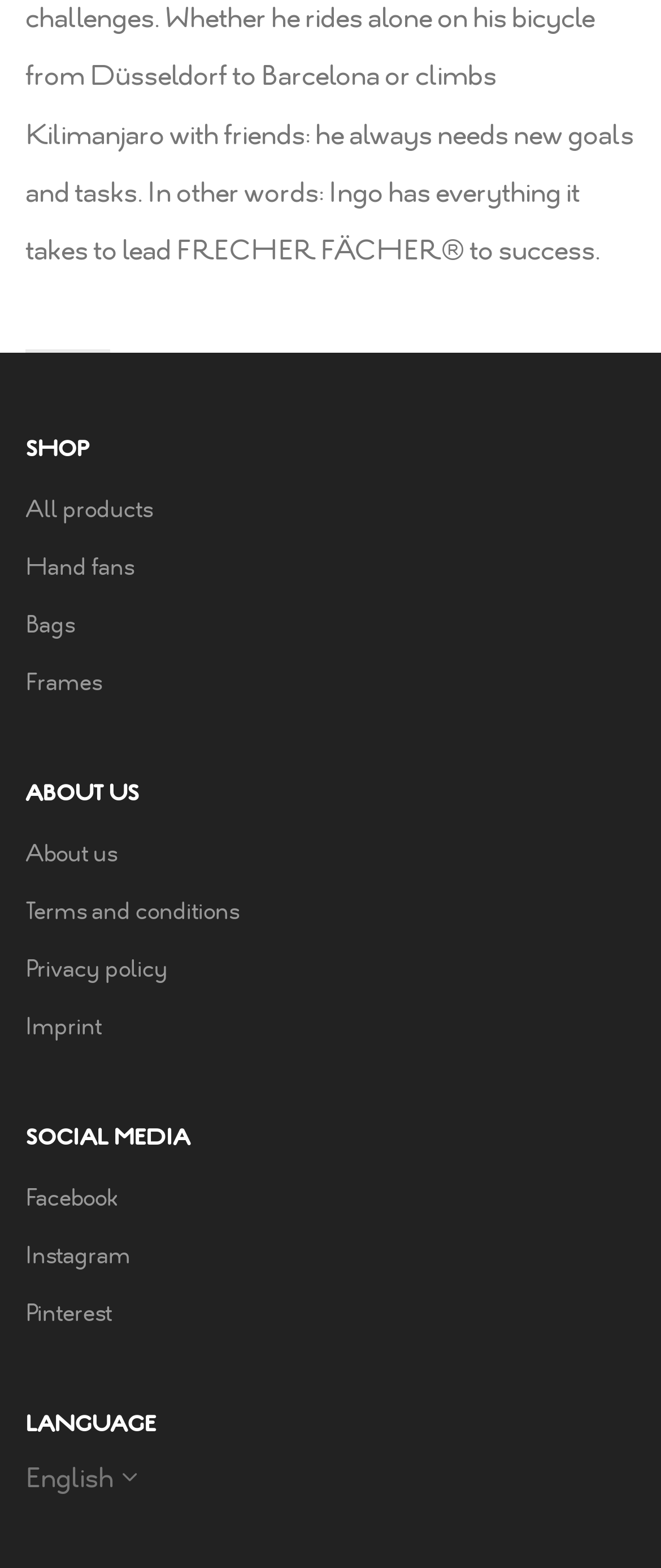Given the description "Terms and conditions", determine the bounding box of the corresponding UI element.

[0.038, 0.57, 0.362, 0.596]